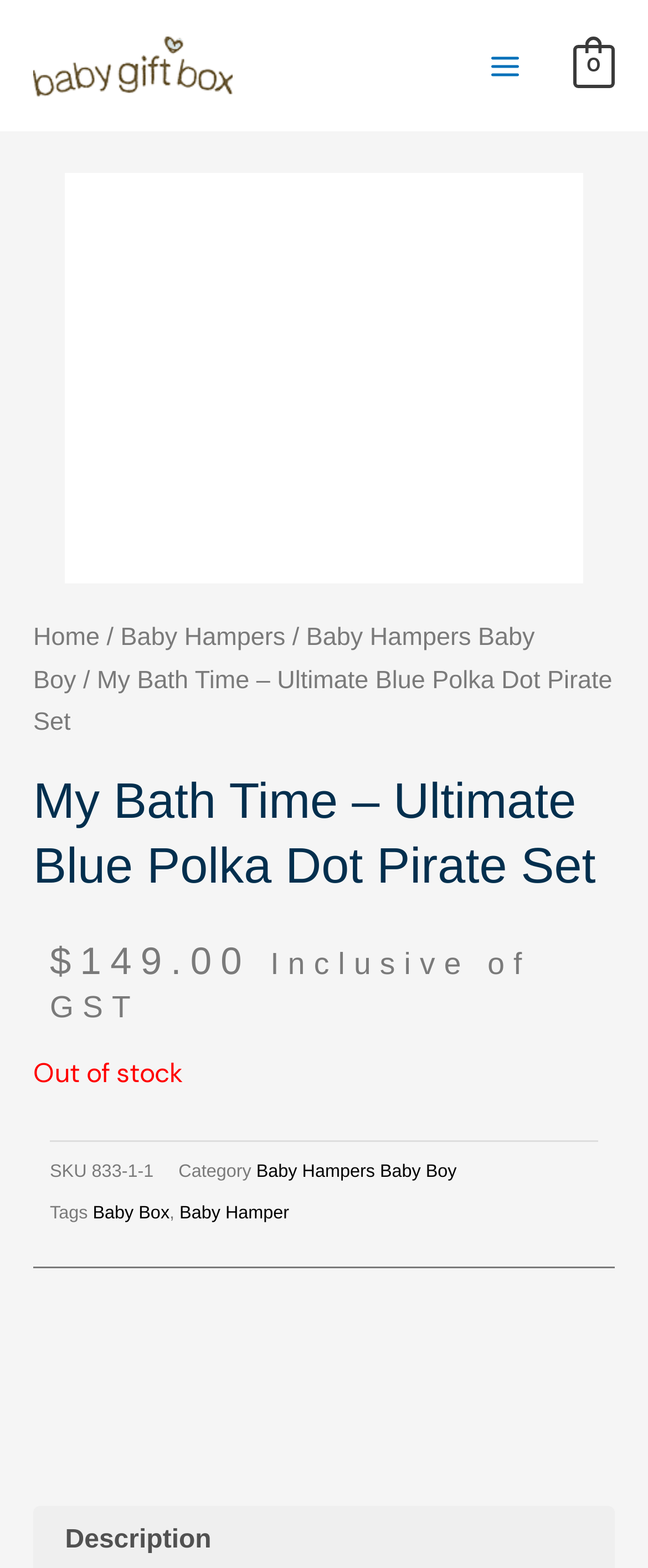Using the provided element description "Baby Hampers Baby Boy", determine the bounding box coordinates of the UI element.

[0.051, 0.398, 0.825, 0.443]